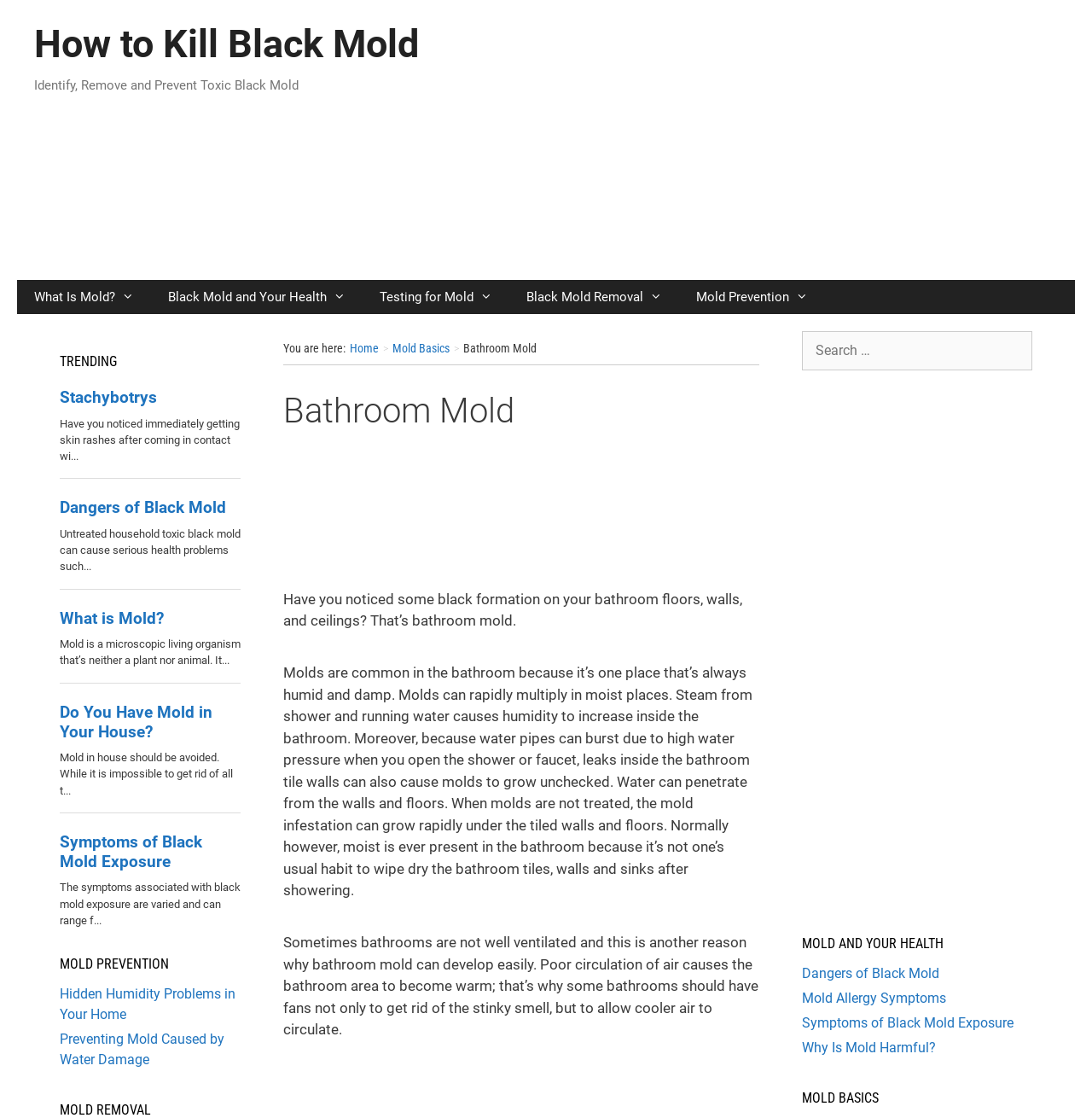Explain the webpage's layout and main content in detail.

The webpage is about bathroom mold, its causes, and prevention methods. At the top, there is a banner with a site logo and an advertisement. Below the banner, there is a navigation menu with links to related topics such as "What Is Mold?", "Black Mold and Your Health", "Testing for Mold", "Black Mold Removal", and "Mold Prevention".

The main content of the webpage is divided into sections. The first section has a heading "Bathroom Mold" and discusses the causes of mold growth in bathrooms, including humidity, steam, and water leaks. The text explains how mold can rapidly multiply in moist places and how poor ventilation can contribute to its growth.

To the right of the main content, there are several sections with links to related articles, including "TRENDING" topics such as "Stachybotrys", "Dangers of Black Mold", and "What is Mold?". There is also a section on "MOLD PREVENTION" with links to articles on hidden humidity problems and preventing mold caused by water damage.

At the bottom of the page, there is a search bar and several advertisements. There are also sections on "MOLD AND YOUR HEALTH" and "MOLD BASICS" with links to articles on topics such as mold allergy symptoms, symptoms of black mold exposure, and why mold is harmful.